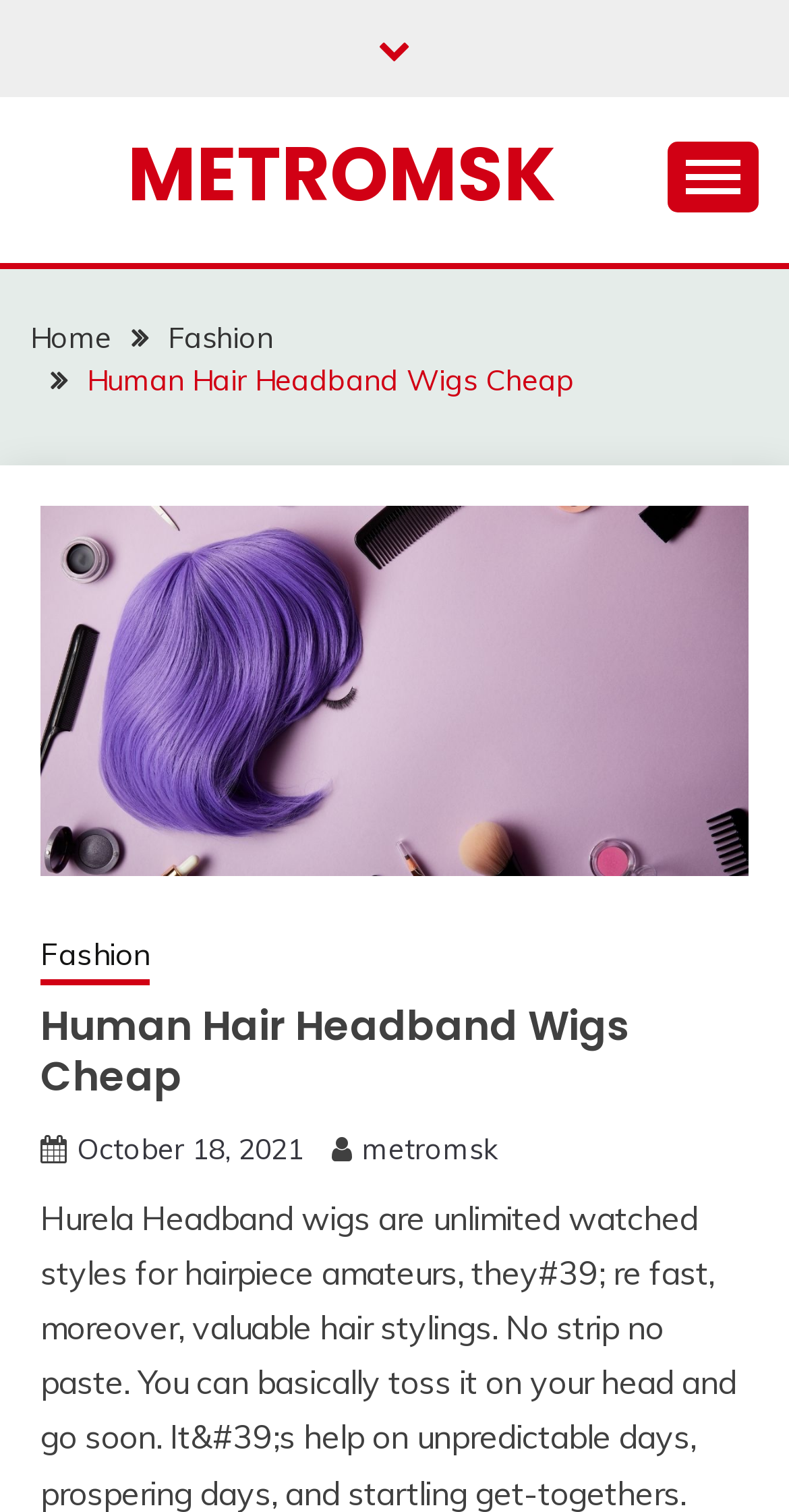Bounding box coordinates are specified in the format (top-left x, top-left y, bottom-right x, bottom-right y). All values are floating point numbers bounded between 0 and 1. Please provide the bounding box coordinate of the region this sentence describes: parent_node: METROMSK

[0.846, 0.093, 0.962, 0.14]